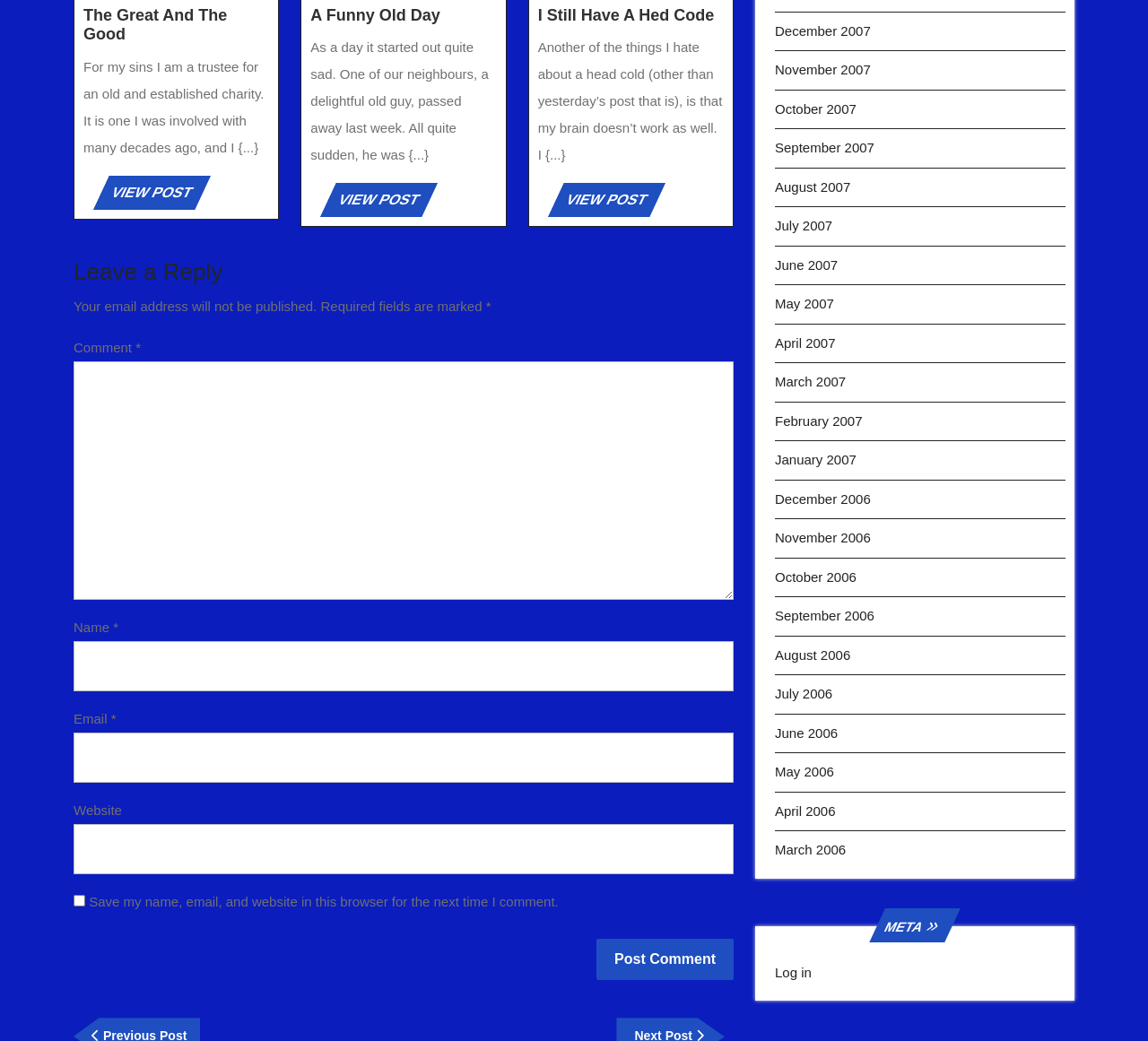Find the bounding box coordinates of the clickable area required to complete the following action: "View the post 'The Great And The Good'".

[0.073, 0.006, 0.198, 0.042]